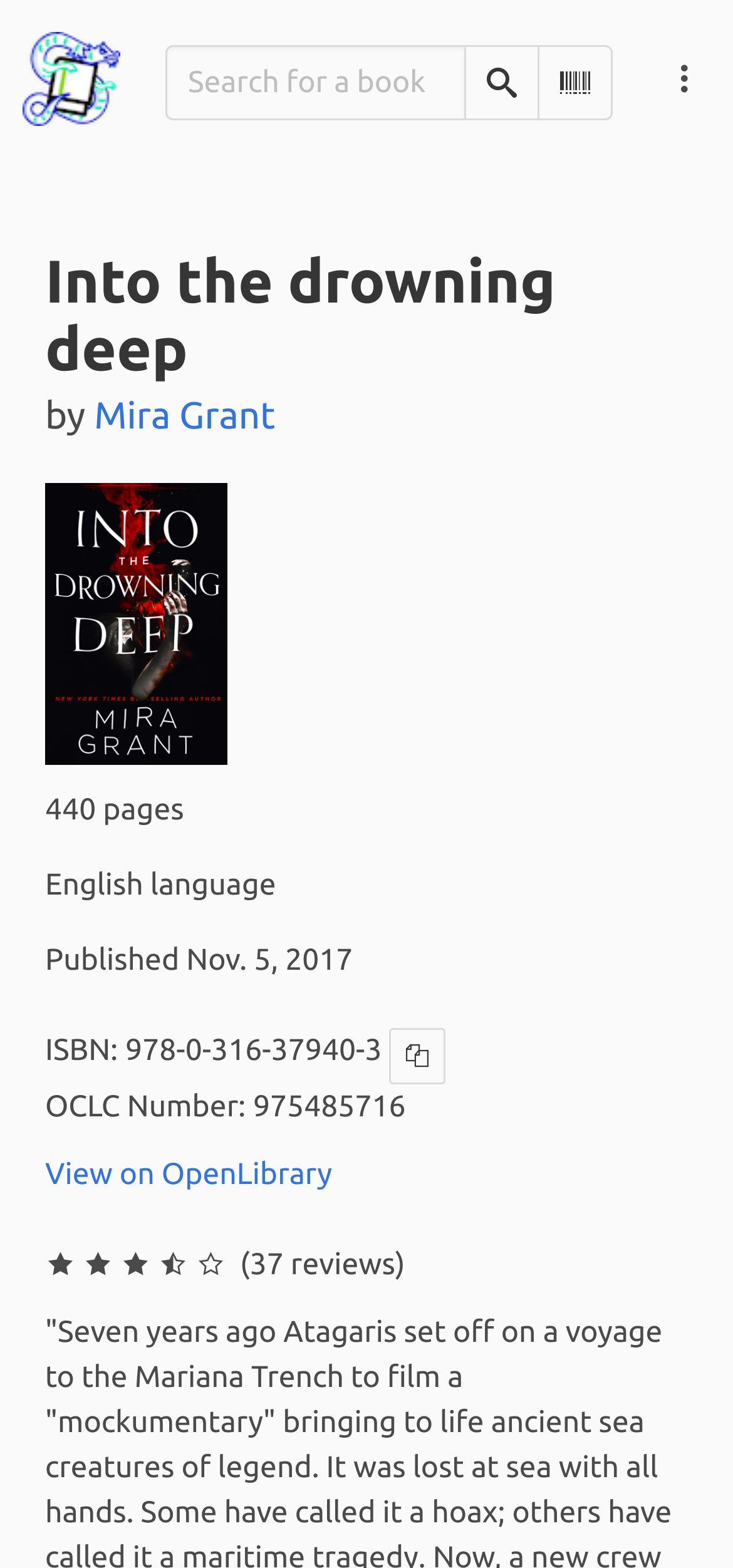Provide the bounding box coordinates for the specified HTML element described in this description: "Click to enlarge". The coordinates should be four float numbers ranging from 0 to 1, in the format [left, top, right, bottom].

[0.062, 0.308, 0.311, 0.488]